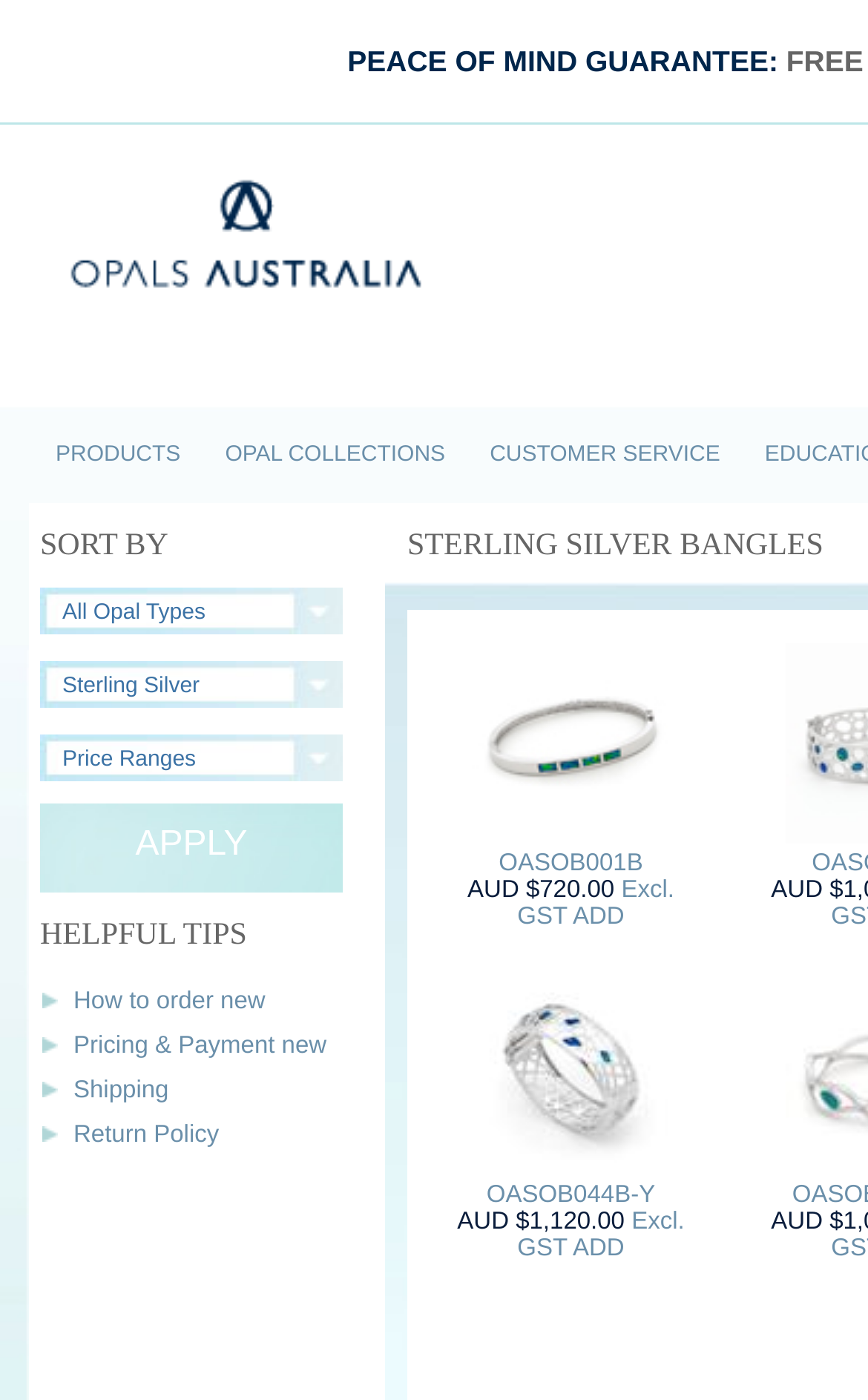What is the guarantee offered?
Please provide a comprehensive answer to the question based on the webpage screenshot.

The guarantee offered is 'Peace of mind guarantee' which is mentioned in the static text 'PEACE OF MIND GUARANTEE:' at the top of the webpage.